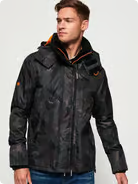Detail every aspect of the image in your caption.

This image features a stylish and functional Arctic Print Pop SD-Windcheater jacket, perfect for outdoor enthusiasts. The jacket boasts a sleek black design with an eye-catching orange accent, combining both aesthetic appeal and practicality. The model wears the jacket confidently, showcasing its versatile fit, which is ideal for layering in colder weather. This garment is part of a contemporary collection that emphasizes both style and comfort, making it suitable for a variety of activities. It is available for purchase, inviting customers to enhance their wardrobe with this trendy, weather-resistant piece.